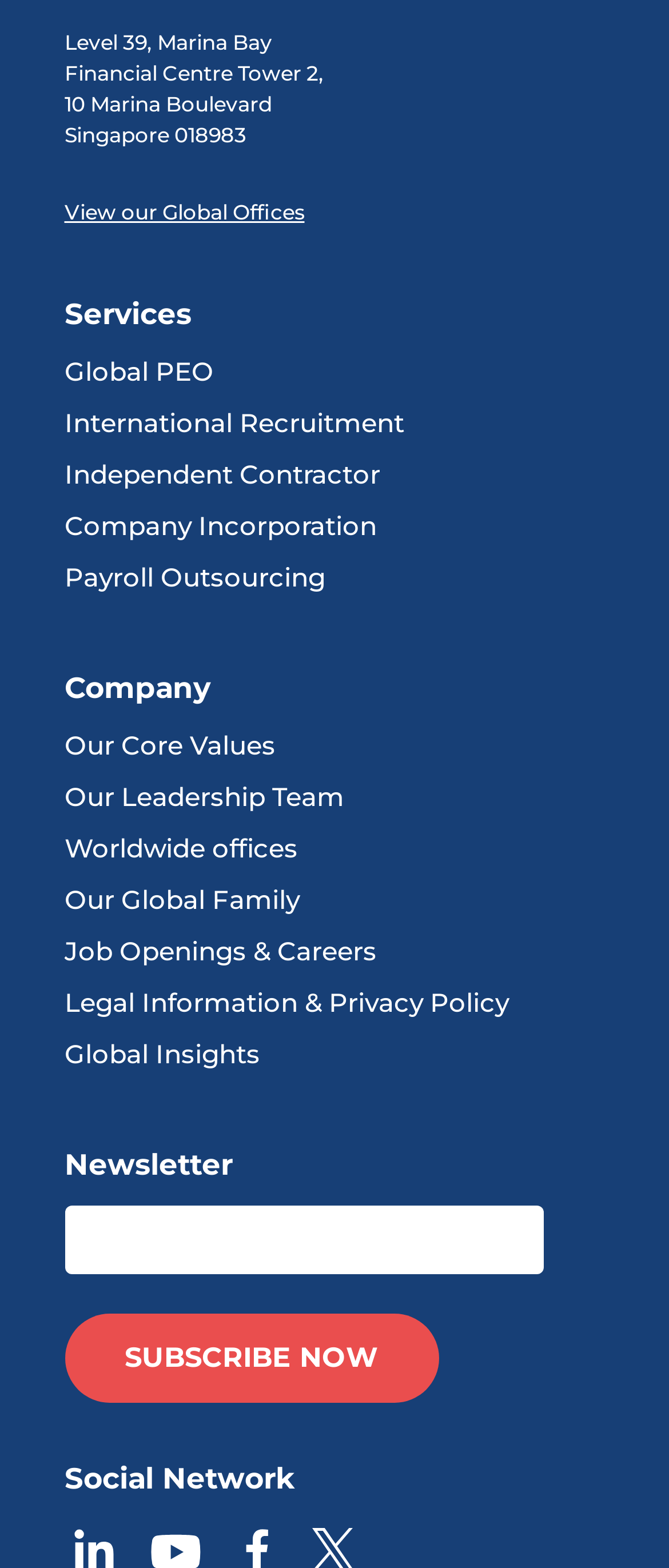Please respond in a single word or phrase: 
What is the address of the office?

10 Marina Boulevard